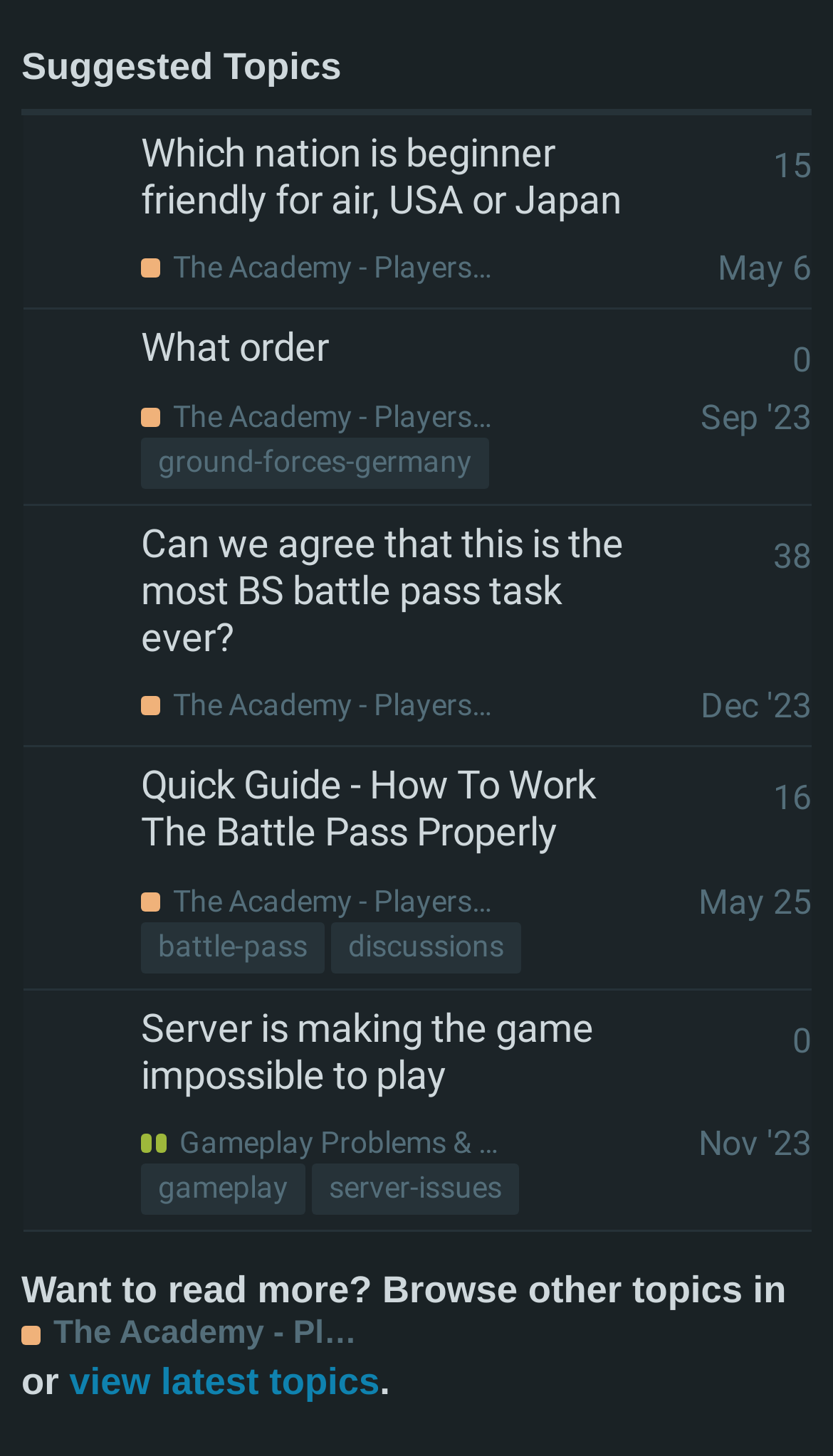Kindly respond to the following question with a single word or a brief phrase: 
Who is the author of the topic 'Quick Guide - How To Work The Battle Pass Properly'?

Ravanos